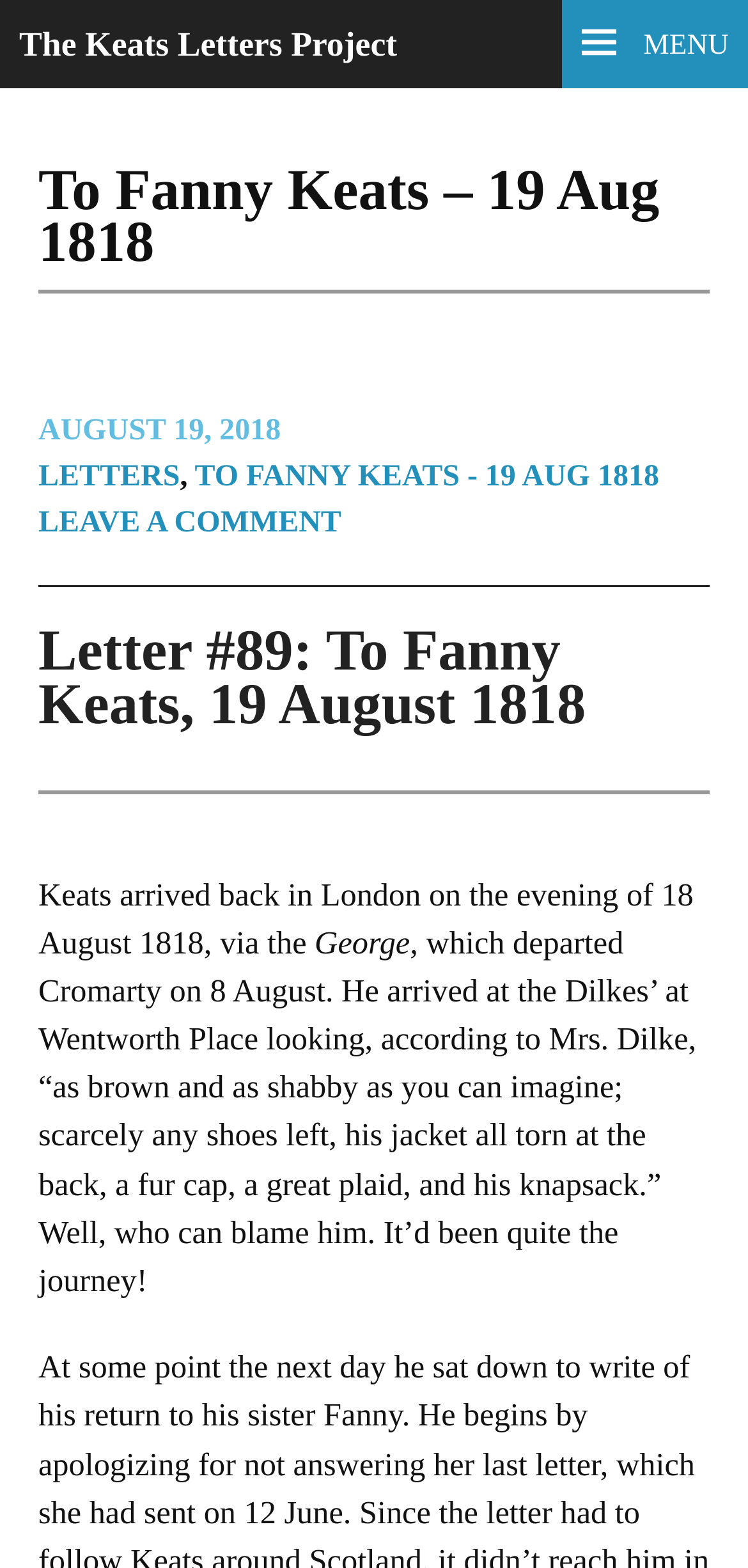What is the number of the letter?
Please provide a comprehensive answer to the question based on the webpage screenshot.

I found the number of the letter by looking at the heading 'Letter #89: To Fanny Keats, 19 August 1818' and the link 'Letter #89: To Fanny Keats, 19 August 1818'.